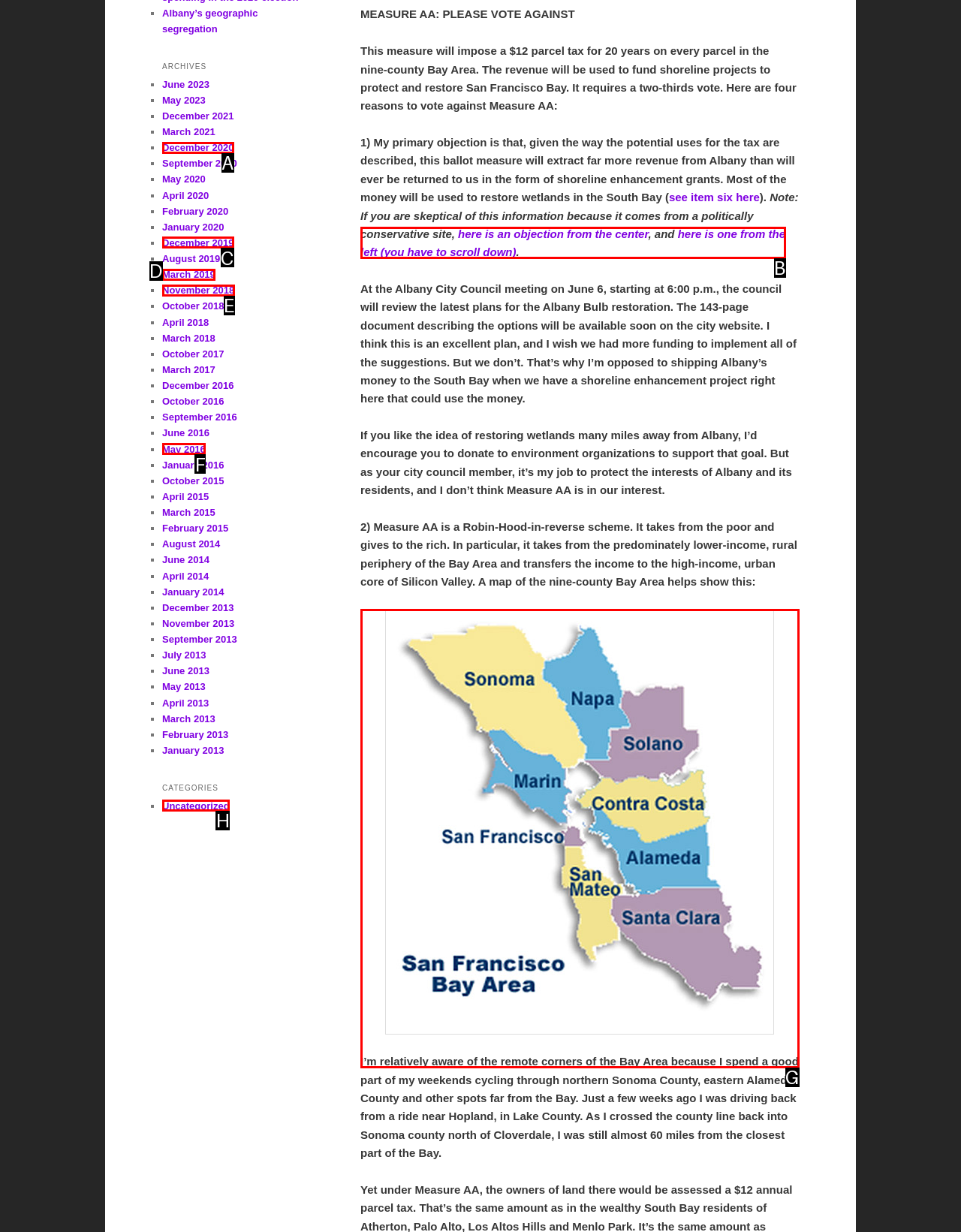Identify the HTML element that best matches the description: Uncategorized. Provide your answer by selecting the corresponding letter from the given options.

H